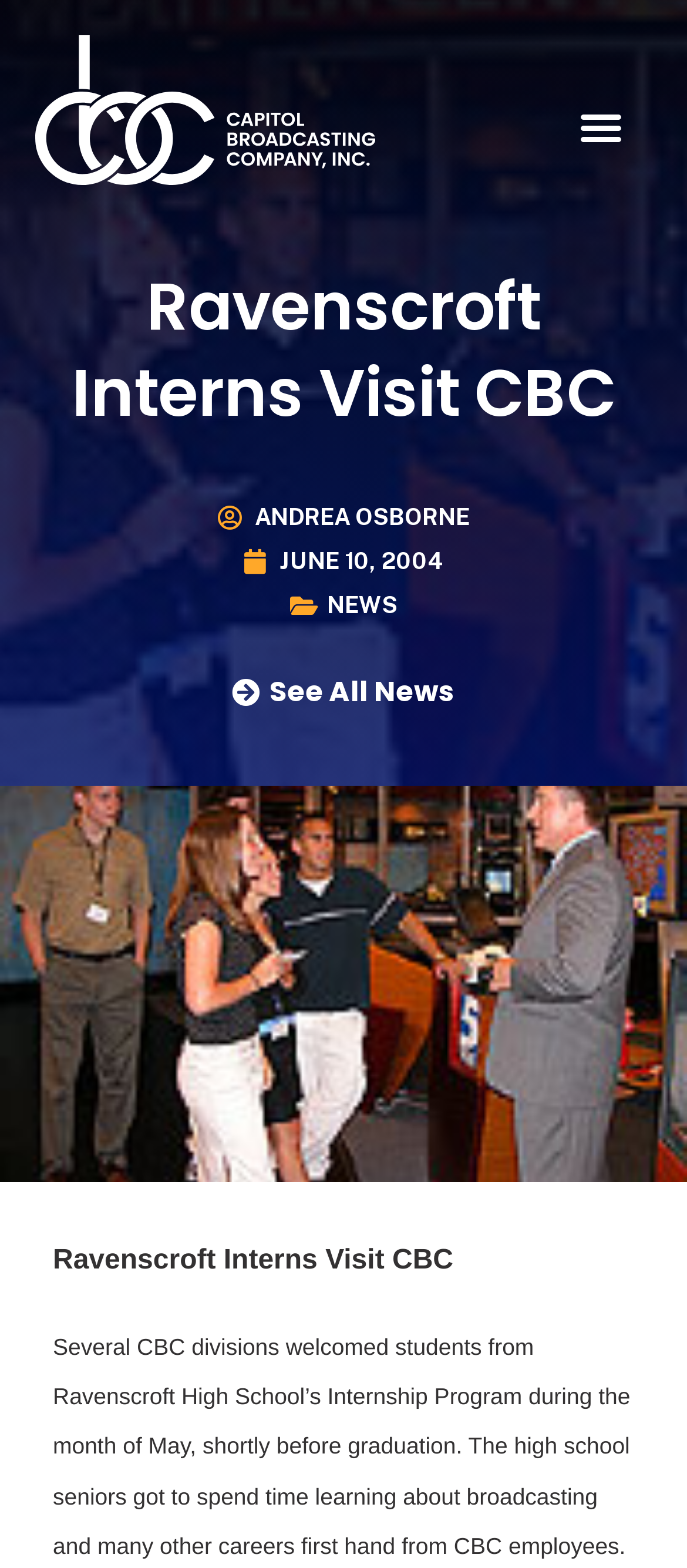Generate the text of the webpage's primary heading.

Ravenscroft Interns Visit CBC